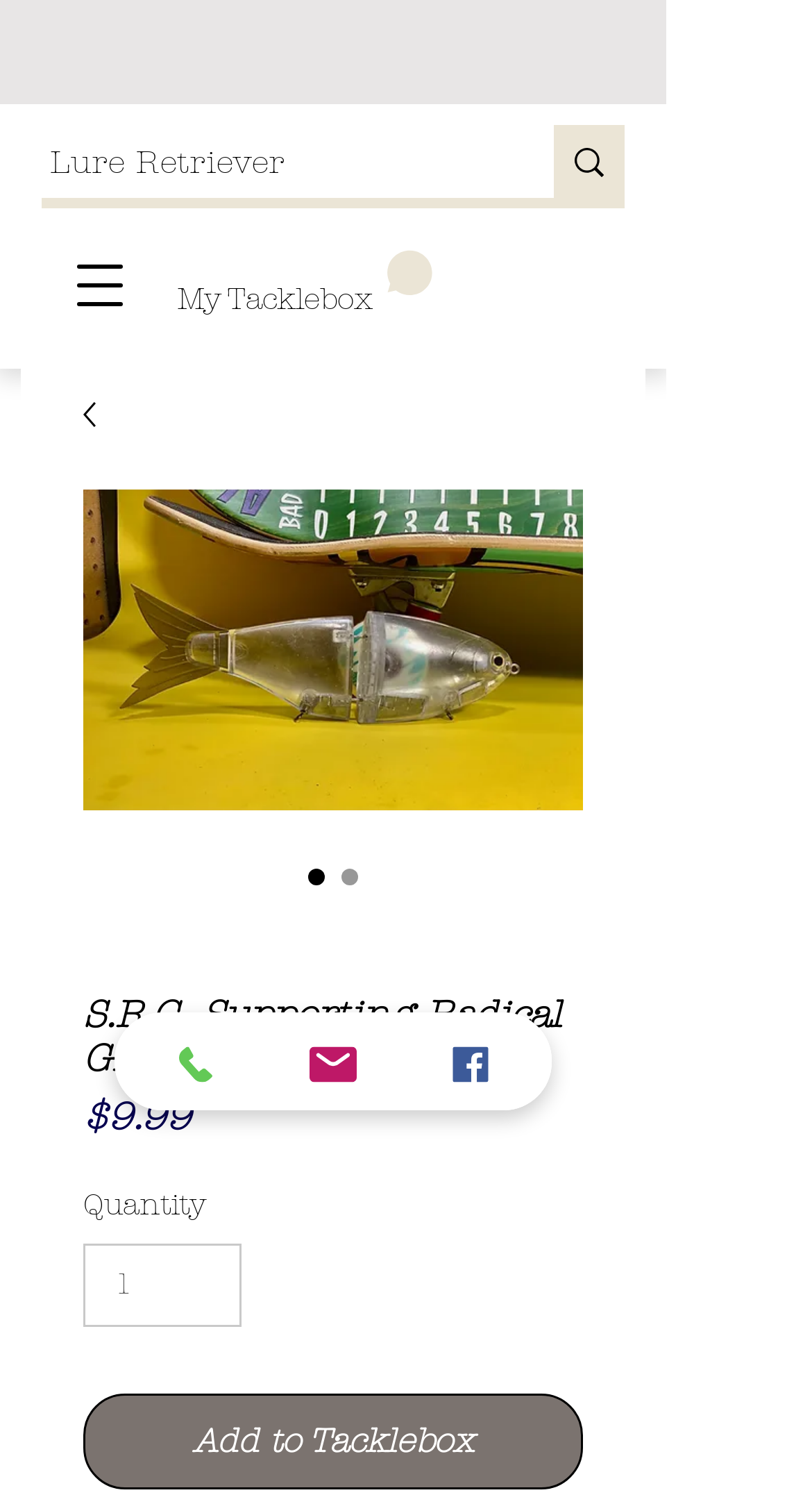Explain the contents of the webpage comprehensively.

This webpage is about Alternative Lures, specifically featuring their exclusive line of No Label Baits, the S.R.G. Glidebait. At the top, there is a slideshow region that spans almost the entire width of the page. Below the slideshow, there is a navigation menu button on the left, which can be opened to access more options. 

To the right of the navigation button, there is a search bar with a "Lure Retriever" searchbox and a "Lure Retriever" button next to it. The search bar is accompanied by an image on the right. Below the search bar, there is a section dedicated to the S.R.G. Glidebait, featuring an image of the product, its name, and a price tag of $9.99. 

There are two radio buttons below the product name, one of which is checked by default. The product section also includes a "Quantity" spin button and an "Add to Tacklebox" button. On the right side of the page, there are three links to contact the company via phone, email, or Facebook, each accompanied by an image.